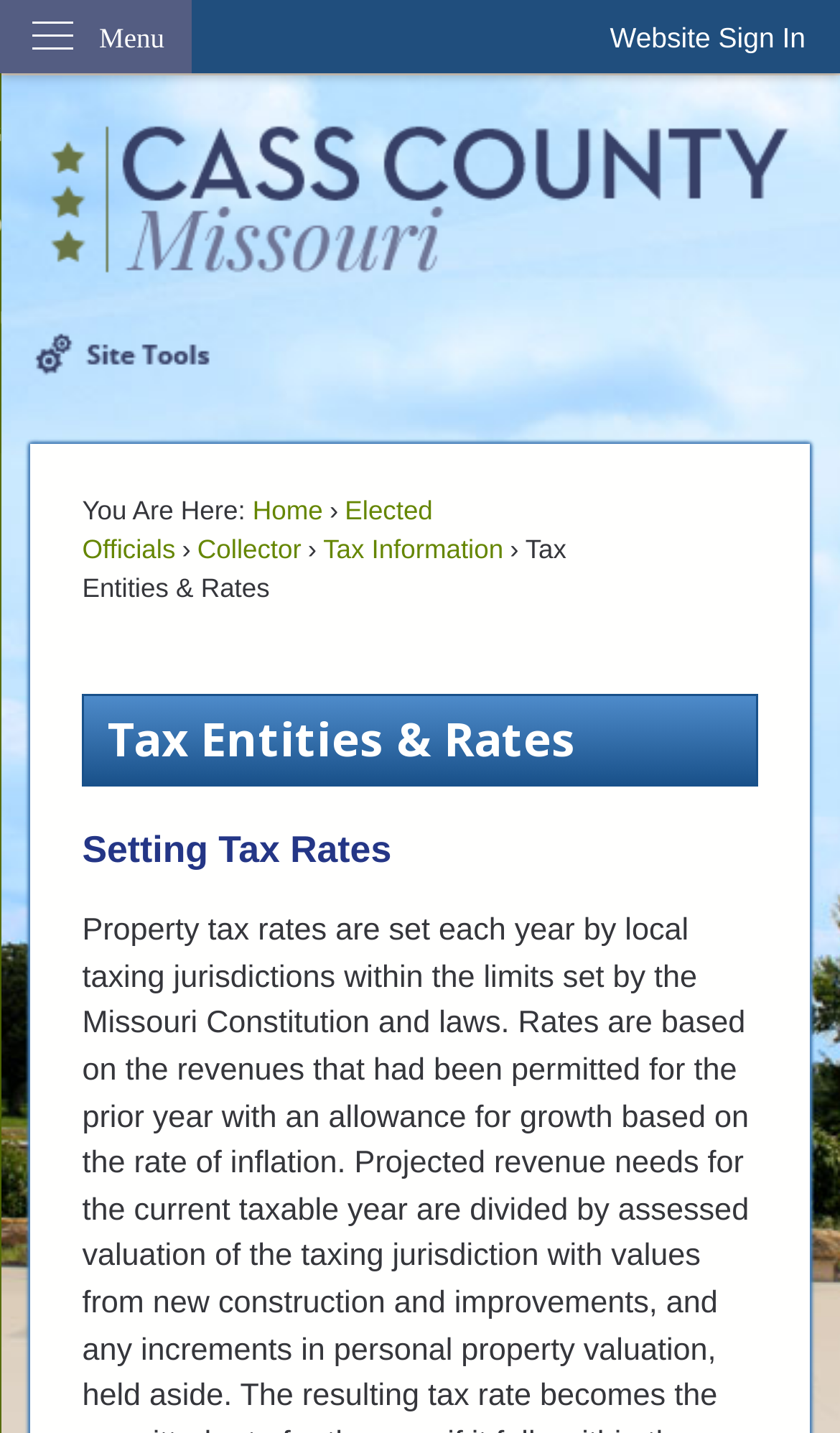Pinpoint the bounding box coordinates of the clickable element needed to complete the instruction: "Learn about Vulnerability Manager Plus". The coordinates should be provided as four float numbers between 0 and 1: [left, top, right, bottom].

None